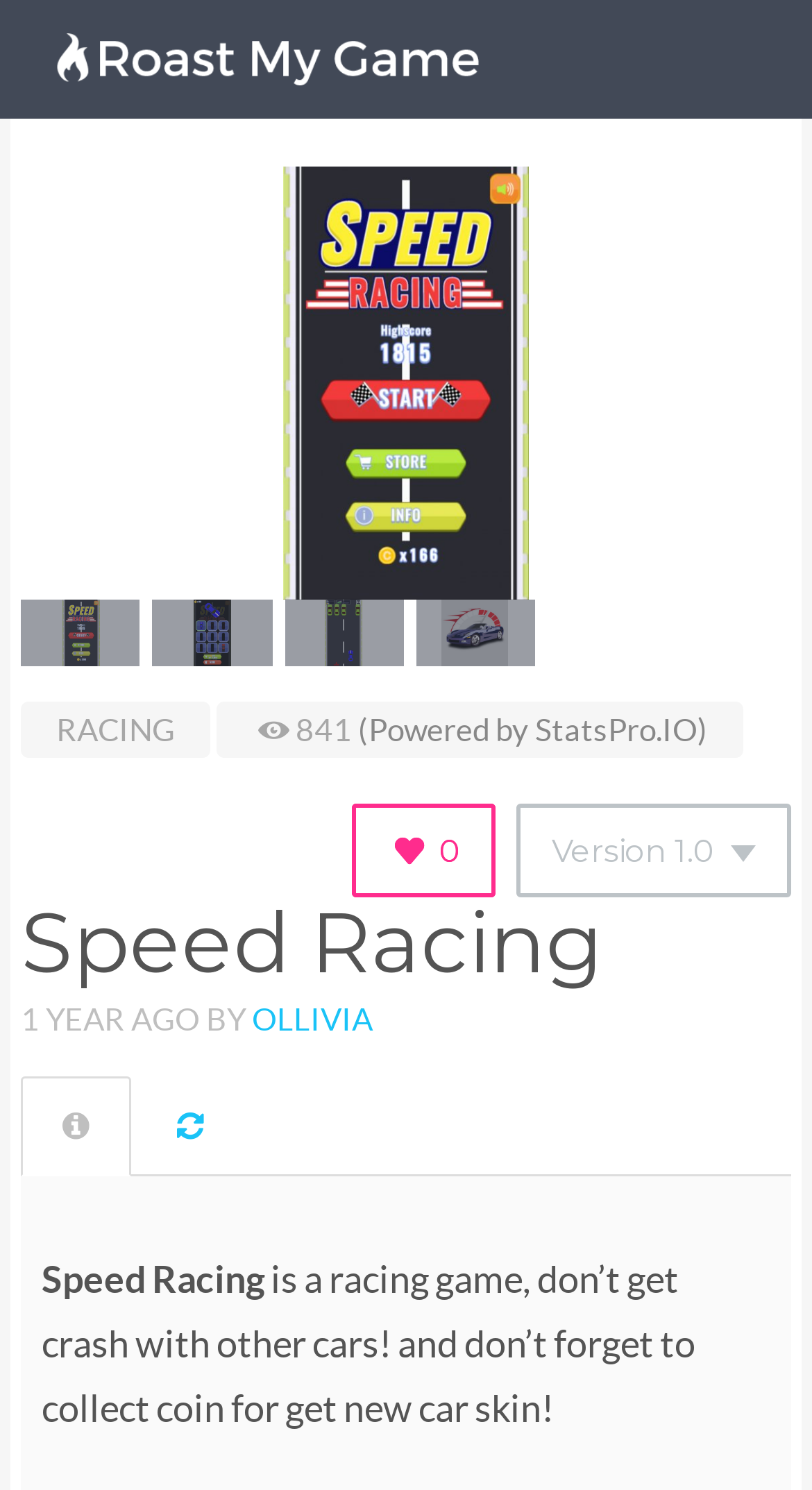Bounding box coordinates must be specified in the format (top-left x, top-left y, bottom-right x, bottom-right y). All values should be floating point numbers between 0 and 1. What are the bounding box coordinates of the UI element described as: (Powered by StatsPro.IO)

[0.441, 0.478, 0.872, 0.502]